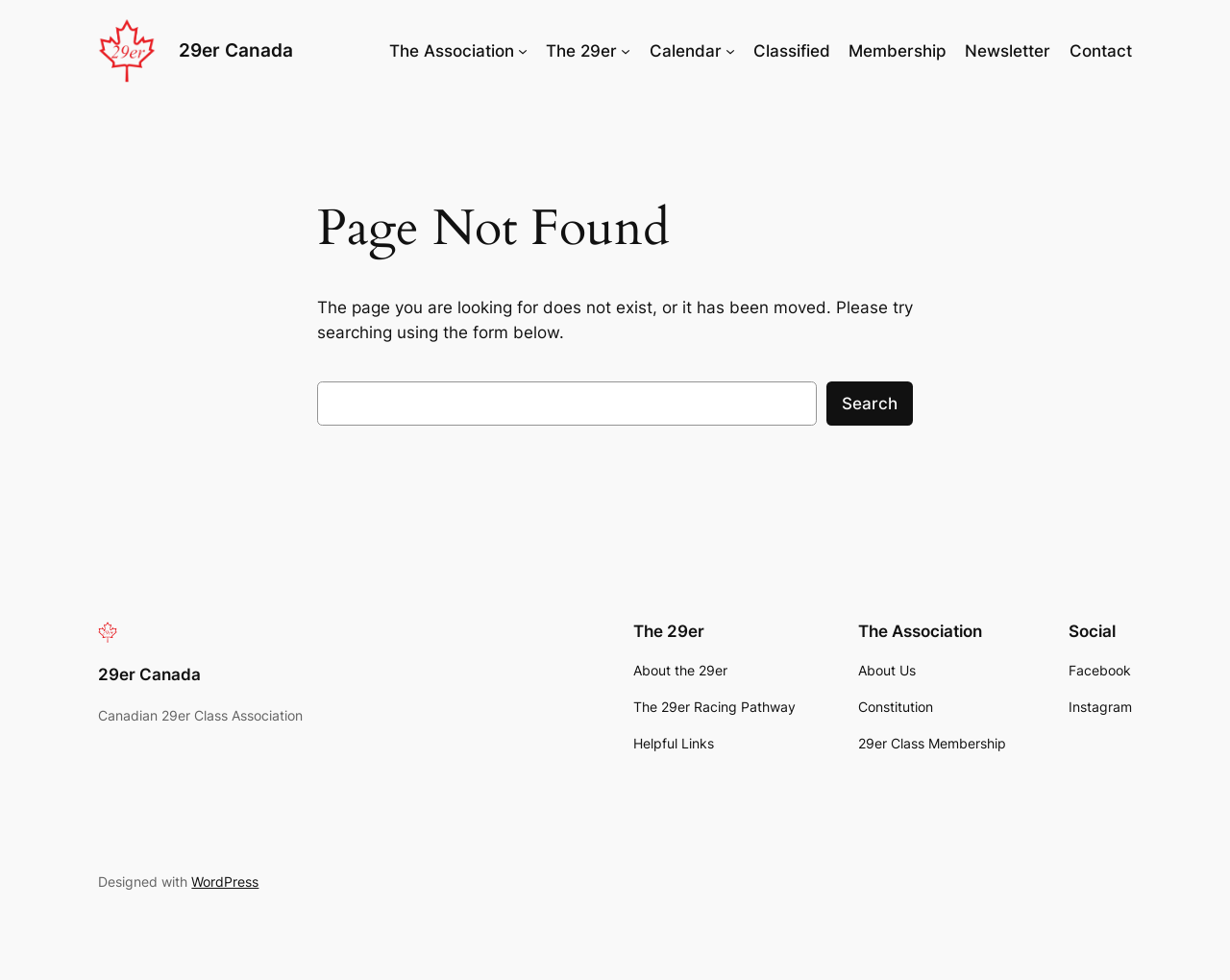Reply to the question with a single word or phrase:
What is the purpose of the search form?

To search the website